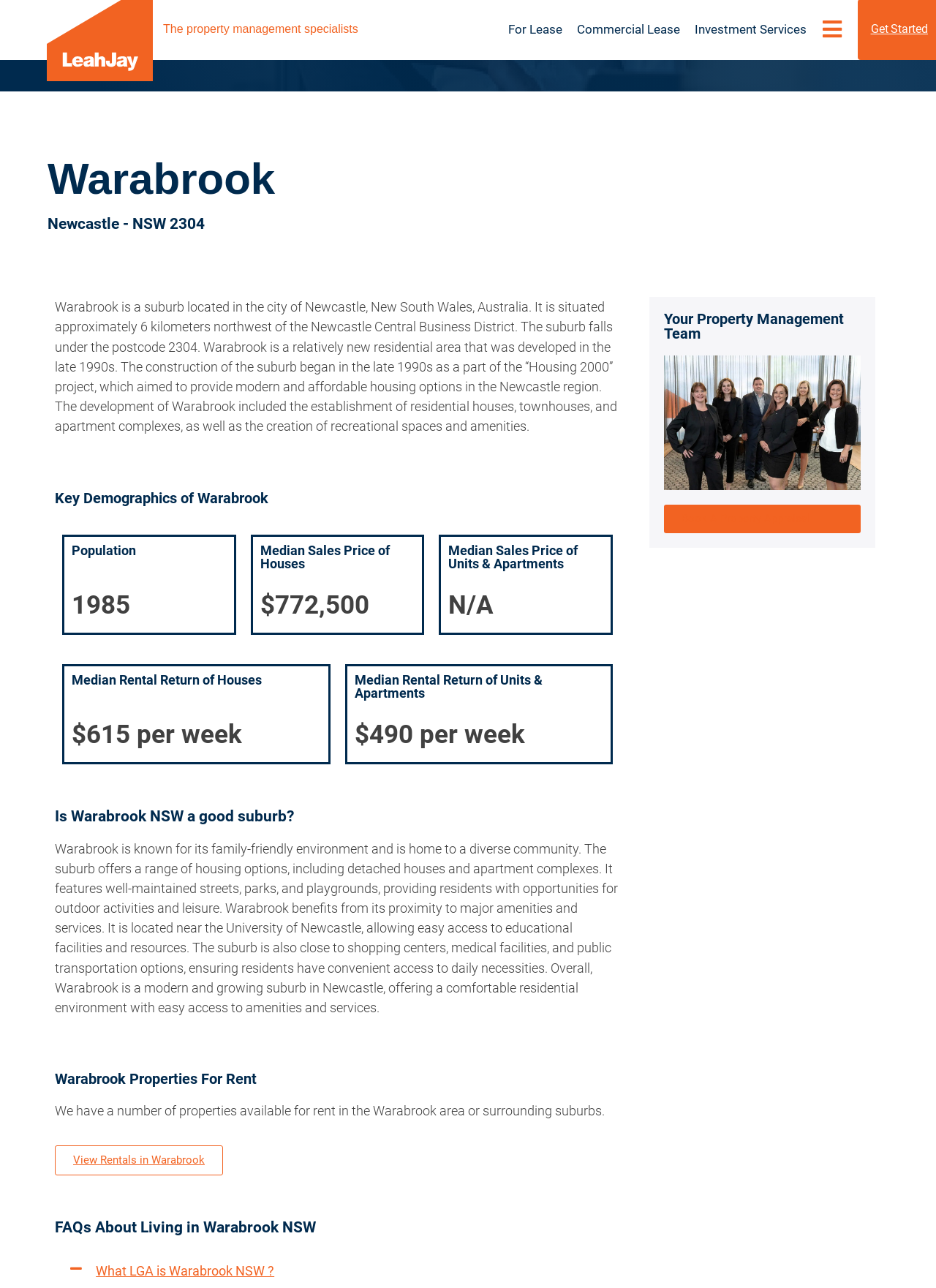Is Warabrook a good suburb?
Answer the question in as much detail as possible.

I found the answer by reading the section 'Is Warabrook NSW a good suburb?' which describes Warabrook as a family-friendly environment with a range of housing options and convenient access to amenities and services, indicating that it is a good suburb.